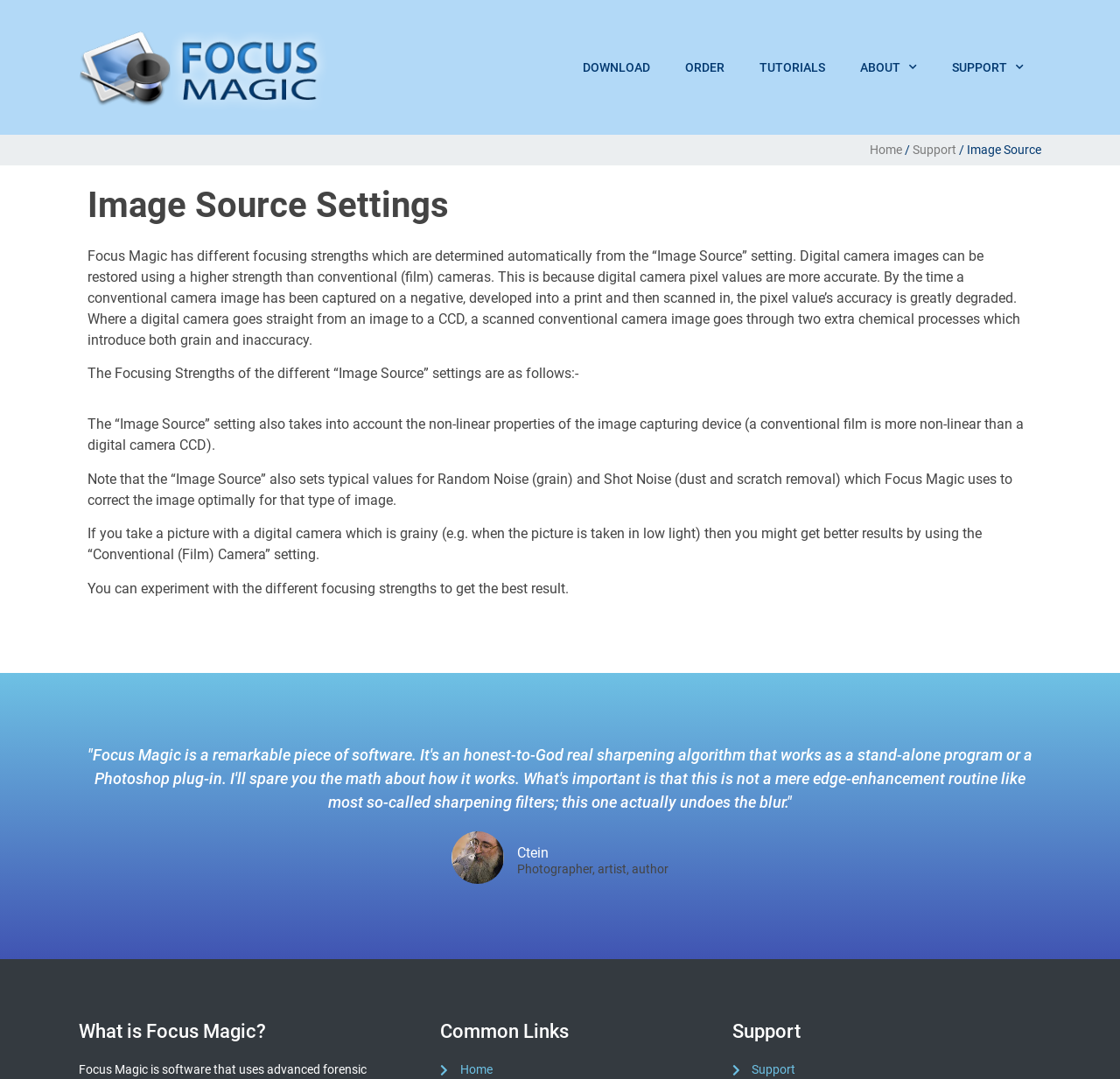What is the difference between digital camera and conventional camera images?
Using the image, provide a detailed and thorough answer to the question.

The webpage explains that digital camera images have more accurate pixel values than conventional camera images because they go straight from an image to a CCD, whereas conventional camera images go through two extra chemical processes which introduce both grain and inaccuracy.